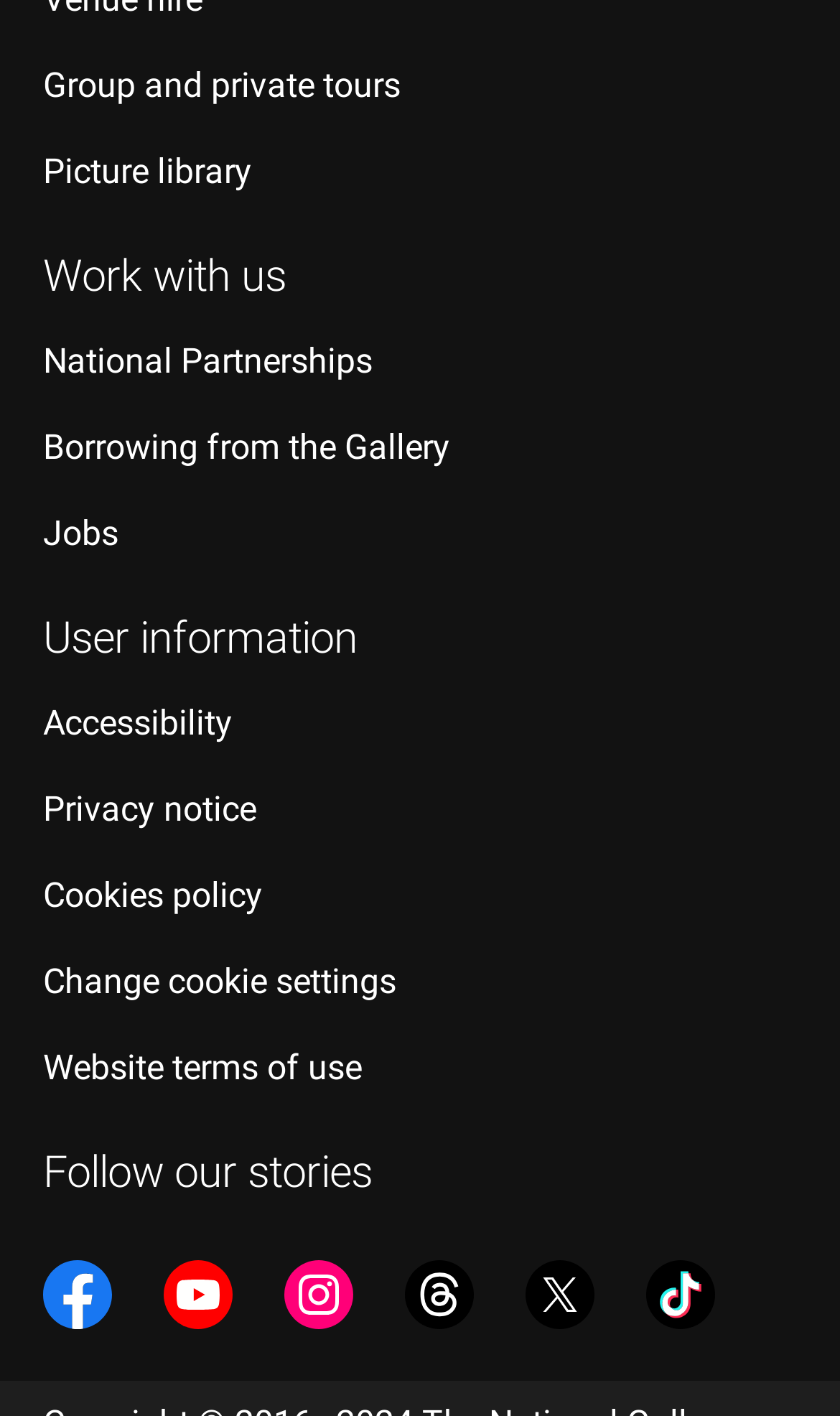How many links are present in the navigation 'Work with us' and 'User information' combined?
Using the details from the image, give an elaborate explanation to answer the question.

The navigation 'Work with us' has three links, and the navigation 'User information' has five links. Therefore, the total number of links is 3 + 5 = 8.